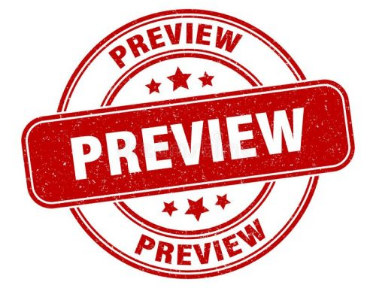What is the purpose of the stamp?
Give a comprehensive and detailed explanation for the question.

The caption suggests that the stamp is used to 'highlight a significant announcement or important content', implying its purpose is to draw attention to something important.